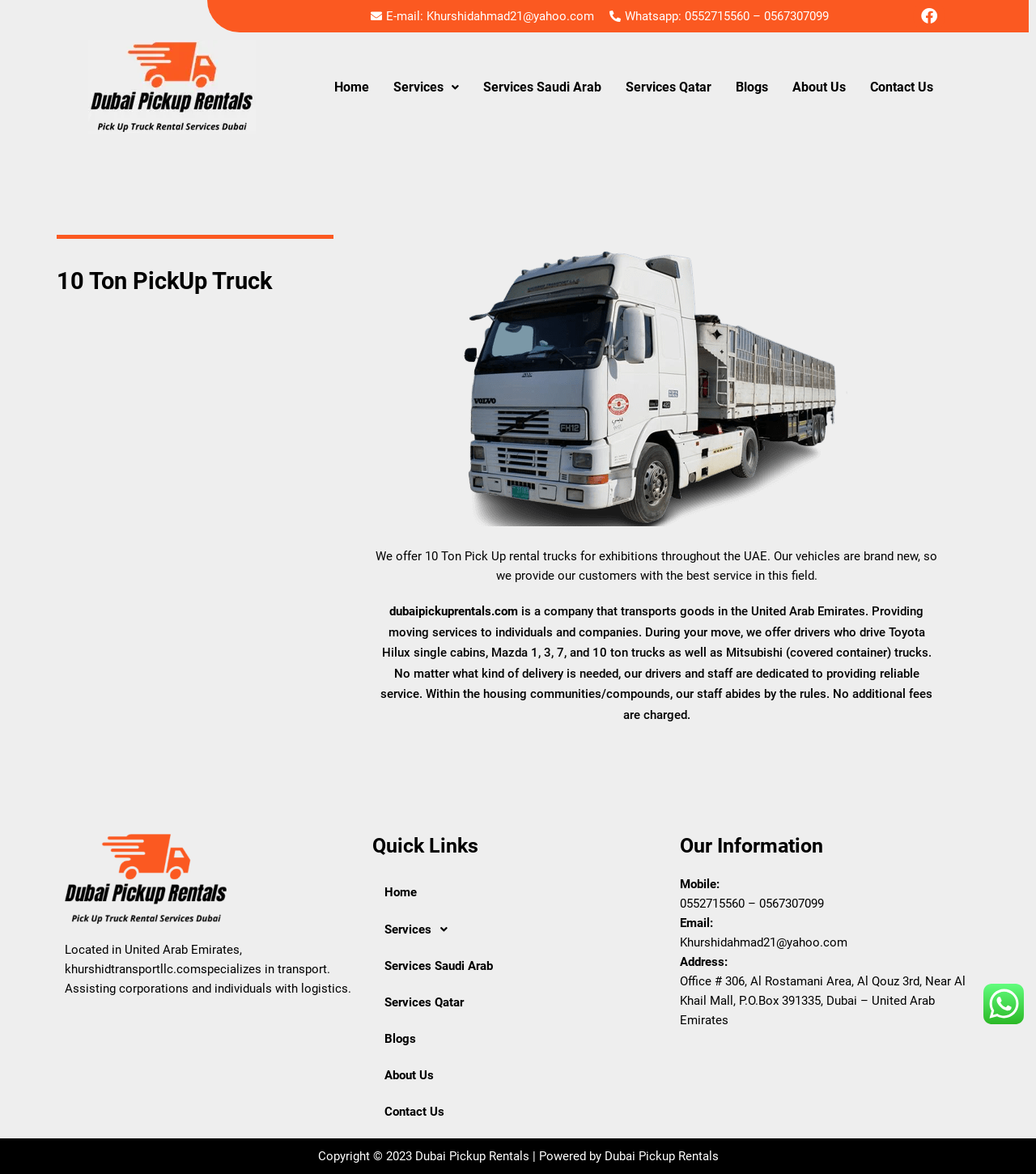Based on the image, please respond to the question with as much detail as possible:
What is the email address provided on the webpage?

I found the email address by looking at the 'Our Information' section at the bottom of the webpage, where it is listed as 'Email: Khurshidahmad21@yahoo.com'.